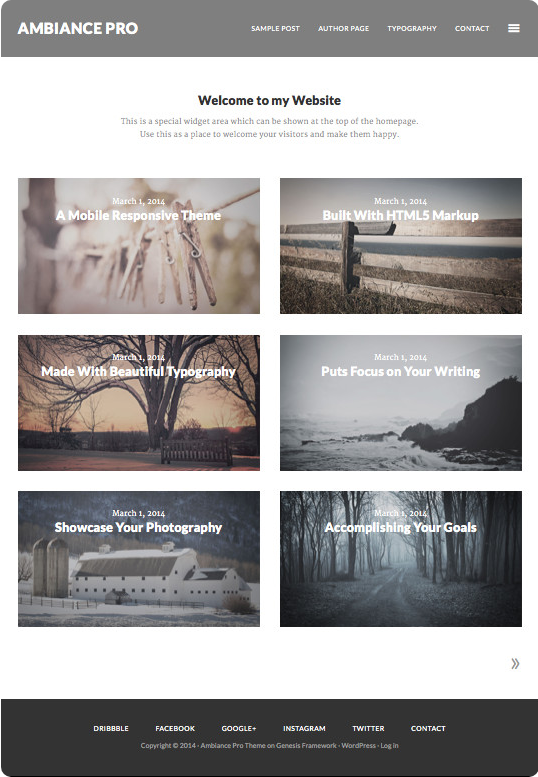What is the purpose of the publication date?
Please ensure your answer is as detailed and informative as possible.

The publication date, March 1, 2014, is included to hint at the theme's timeless appeal and versatility in the realm of web design, suggesting that the theme remains relevant and effective even years after its initial release.